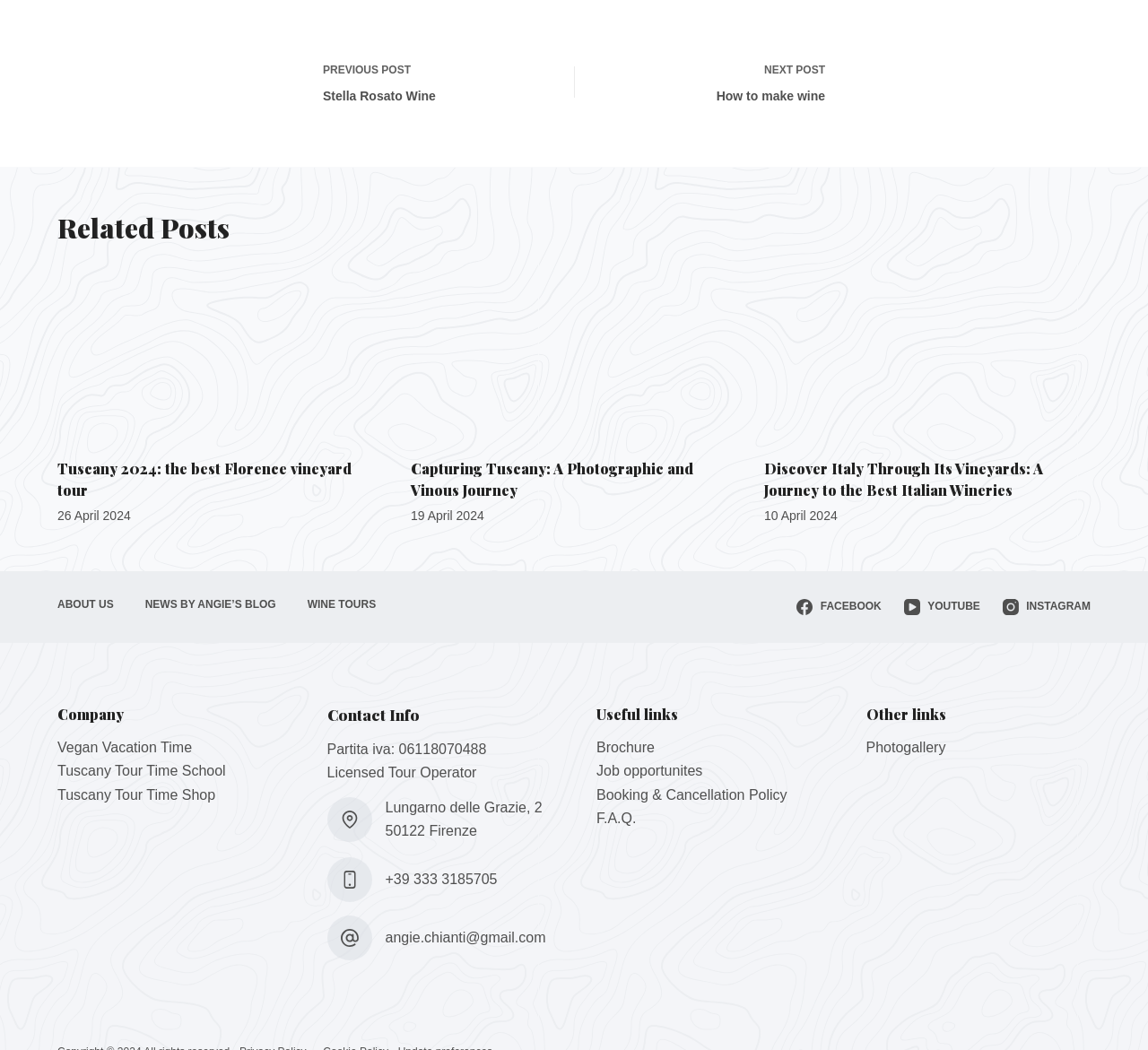What is the address of the company?
Please respond to the question with a detailed and thorough explanation.

I looked at the Contact Info section and found the address of the company, which is Lungarno delle Grazie, 2 50122 Firenze.